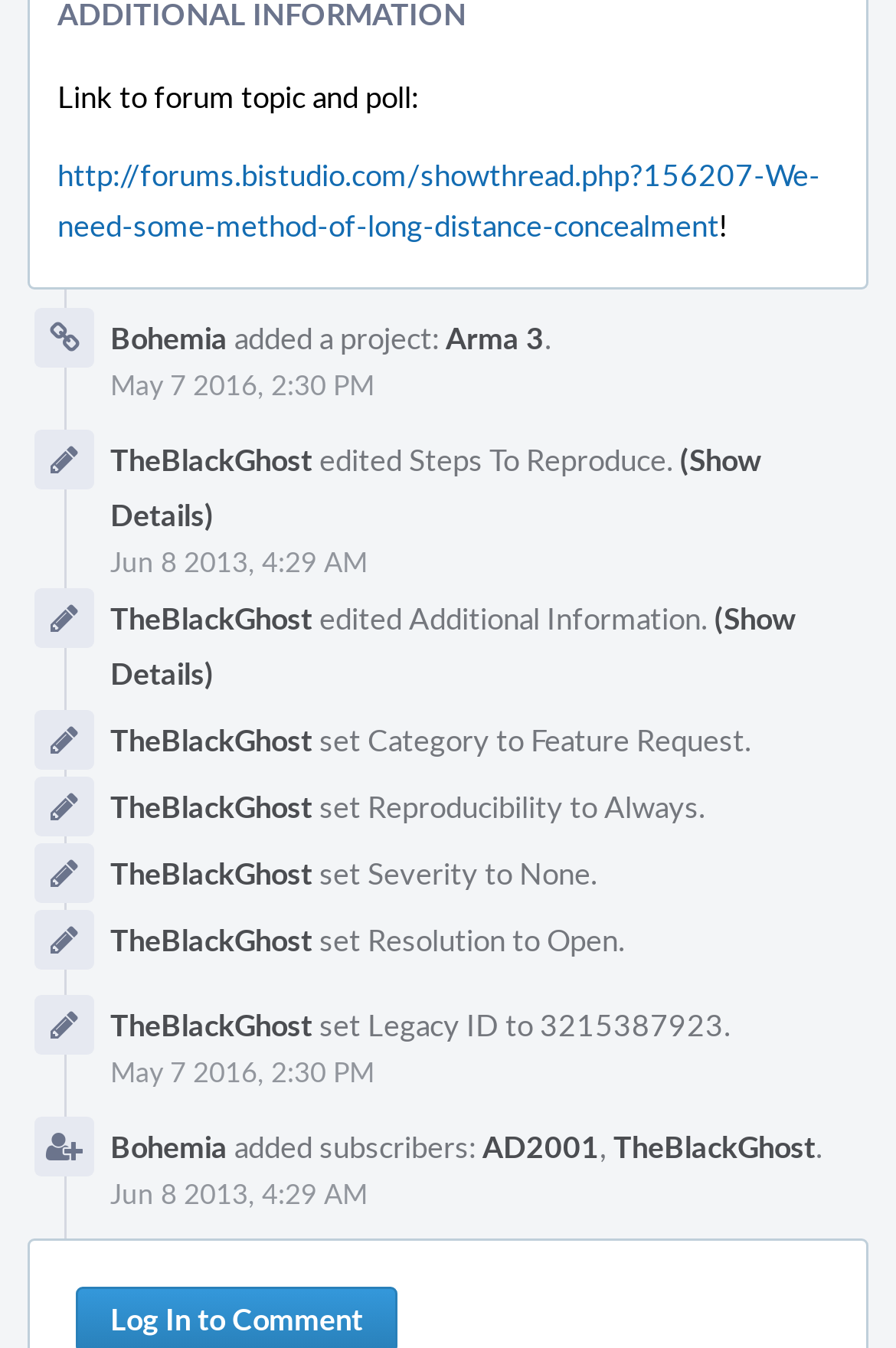Please identify the coordinates of the bounding box for the clickable region that will accomplish this instruction: "Visit Bohemia's page".

[0.123, 0.235, 0.254, 0.266]